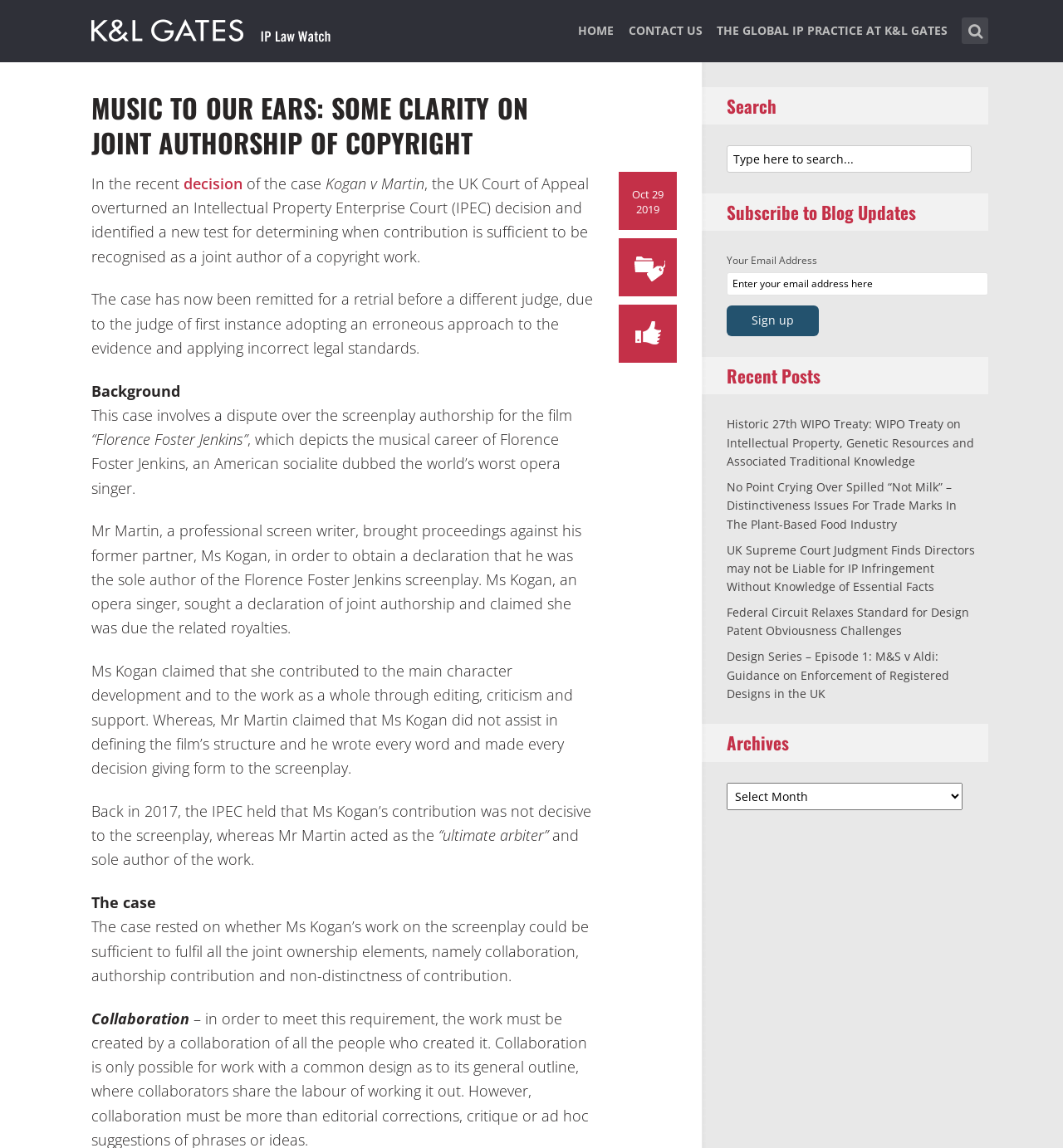Locate the bounding box of the UI element based on this description: "Home". Provide four float numbers between 0 and 1 as [left, top, right, bottom].

[0.544, 0.016, 0.578, 0.055]